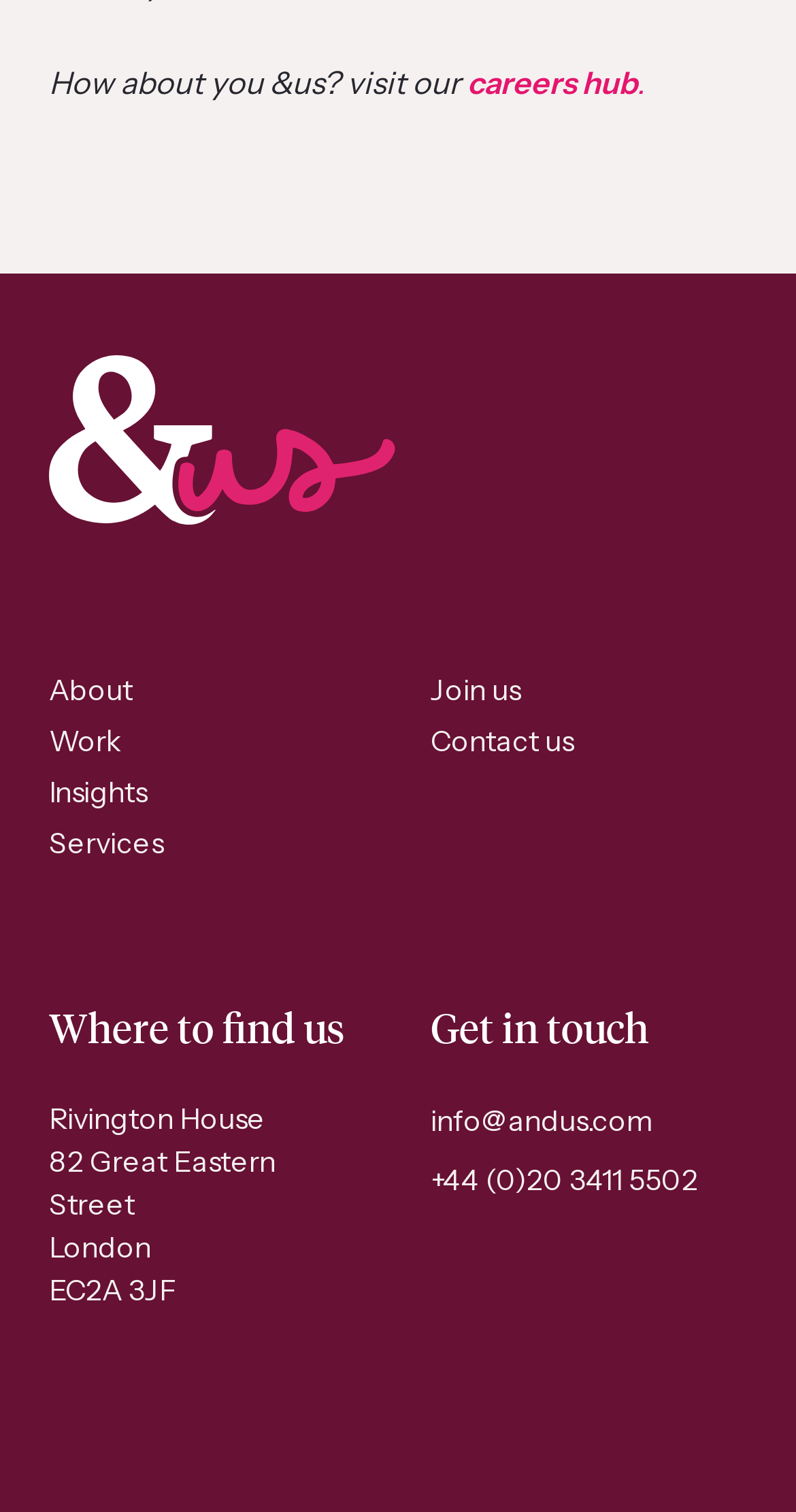What is the orientation of the menu in the navigation menu?
Based on the screenshot, provide a one-word or short-phrase response.

vertical